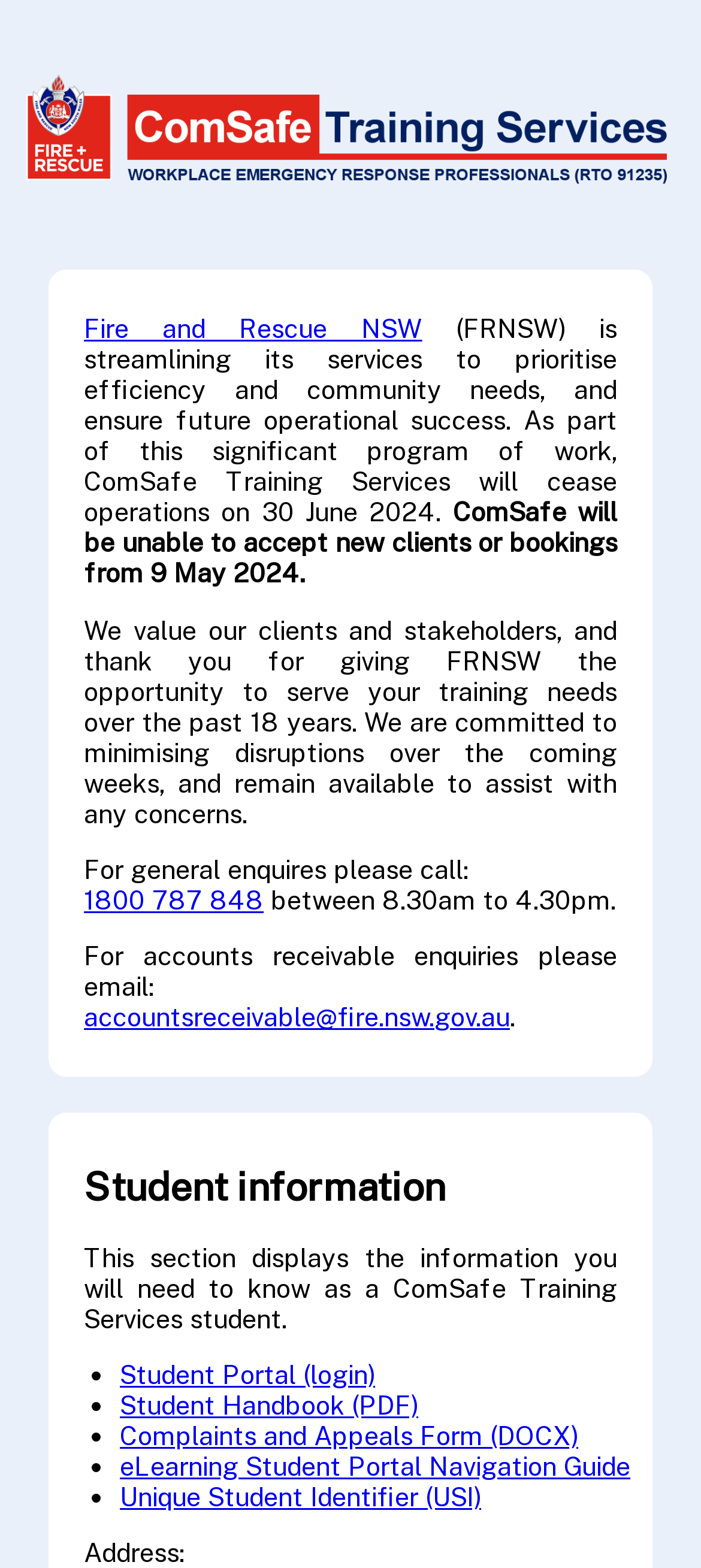Give a one-word or short phrase answer to the question: 
What is the reason for ComSafe Training Services ceasing operations?

Streamlining services